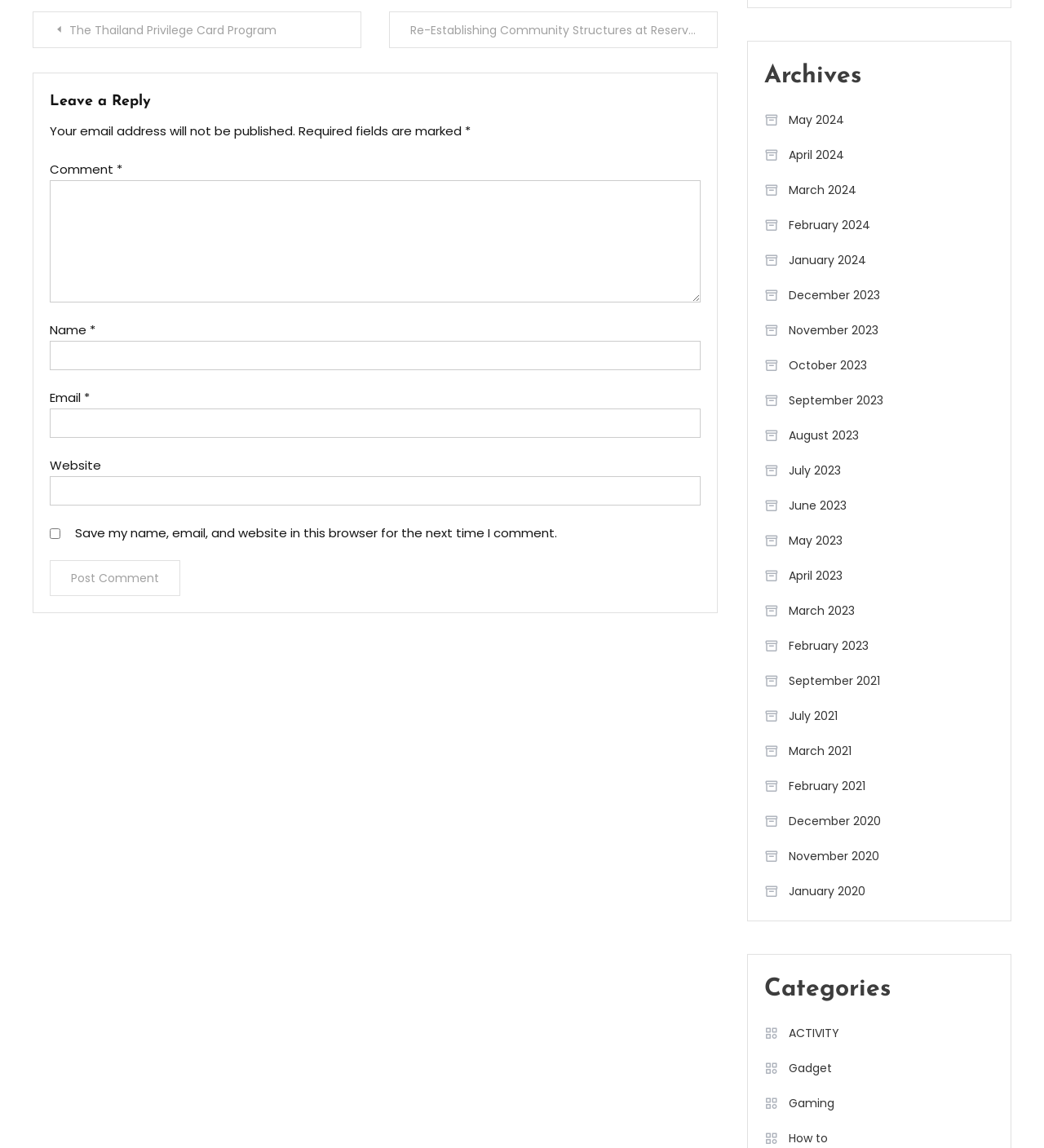Please determine the bounding box coordinates of the element to click on in order to accomplish the following task: "Enter your name in the 'Name' field". Ensure the coordinates are four float numbers ranging from 0 to 1, i.e., [left, top, right, bottom].

[0.048, 0.297, 0.671, 0.322]